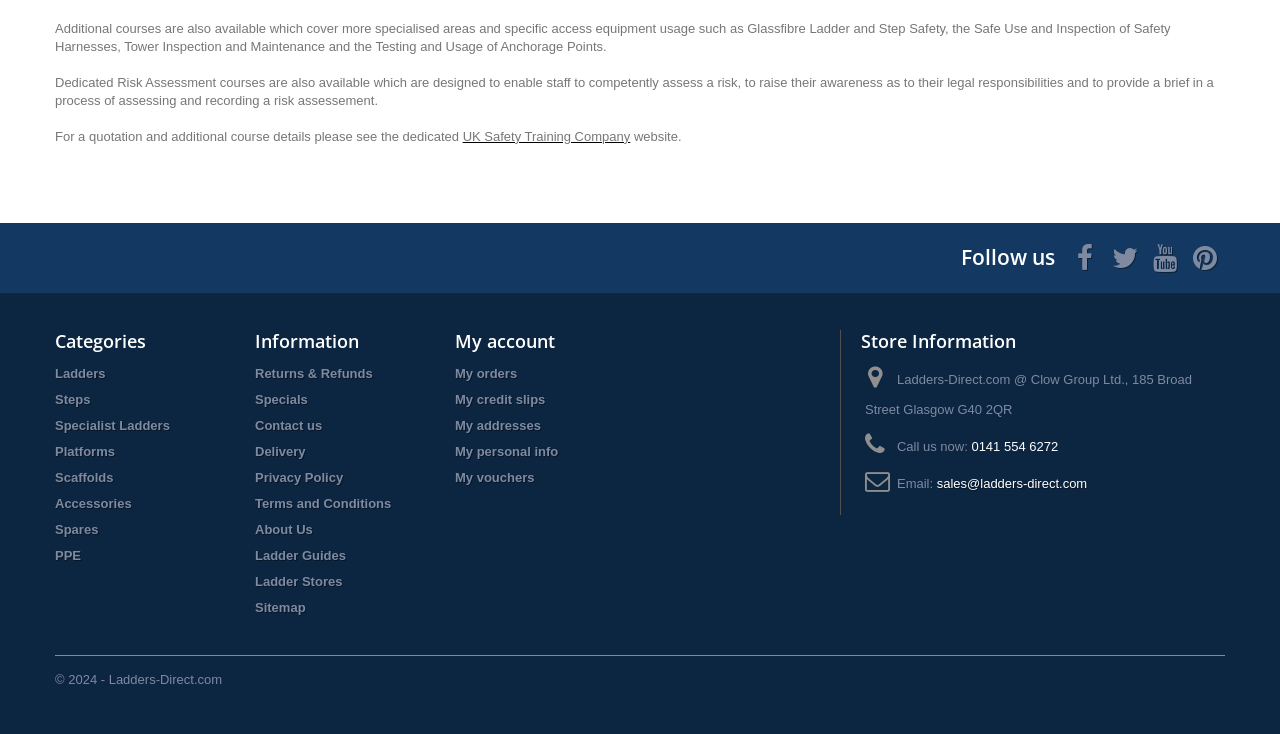Please indicate the bounding box coordinates for the clickable area to complete the following task: "Email us". The coordinates should be specified as four float numbers between 0 and 1, i.e., [left, top, right, bottom].

[0.732, 0.648, 0.849, 0.669]